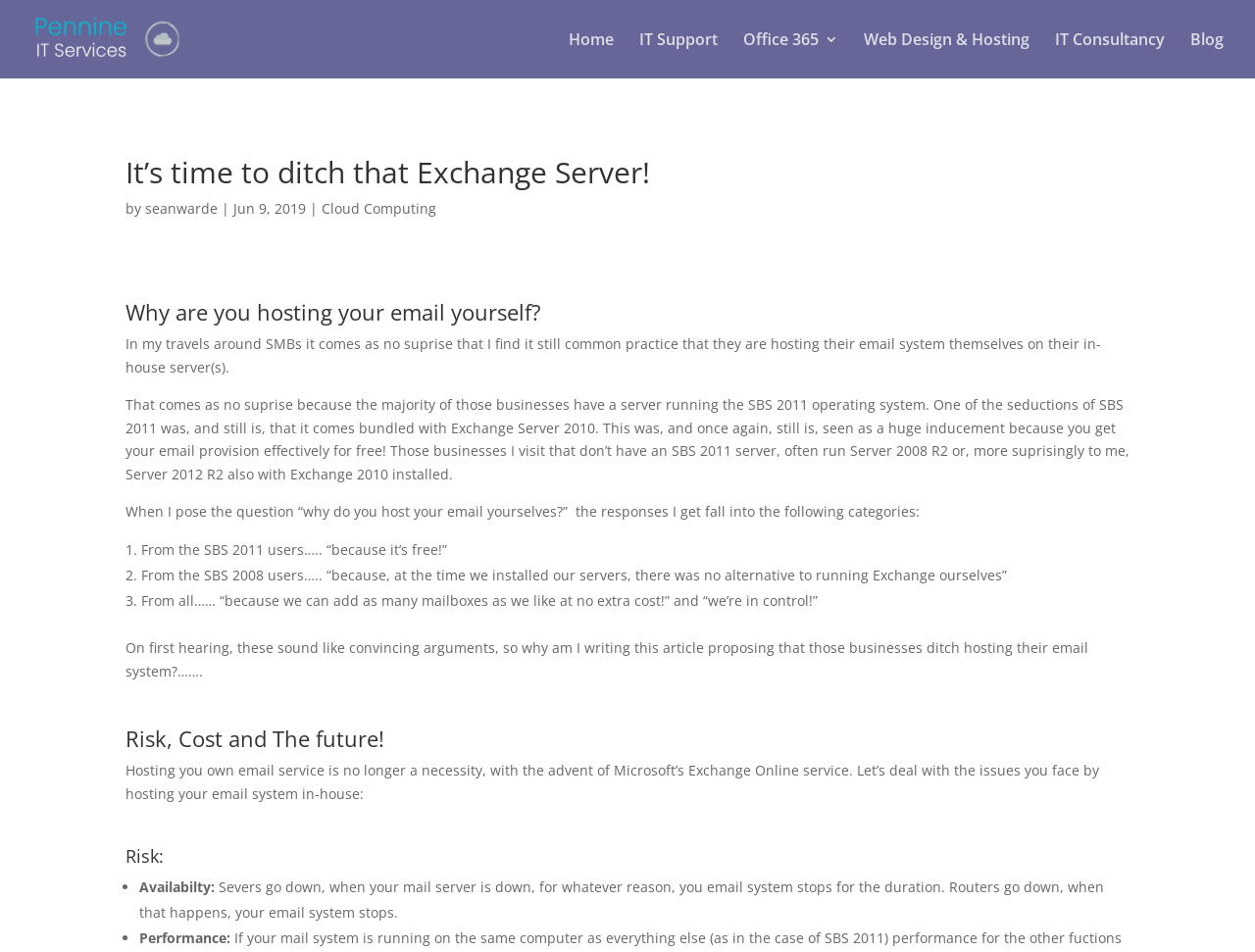Please use the details from the image to answer the following question comprehensively:
What are the two risks mentioned in the article for hosting email system?

The article mentions two risks associated with hosting email system, which are availability and performance. The availability risk is that servers can go down, and routers can go down, causing the email system to stop. The performance risk is not explicitly mentioned, but it is implied as a potential issue.